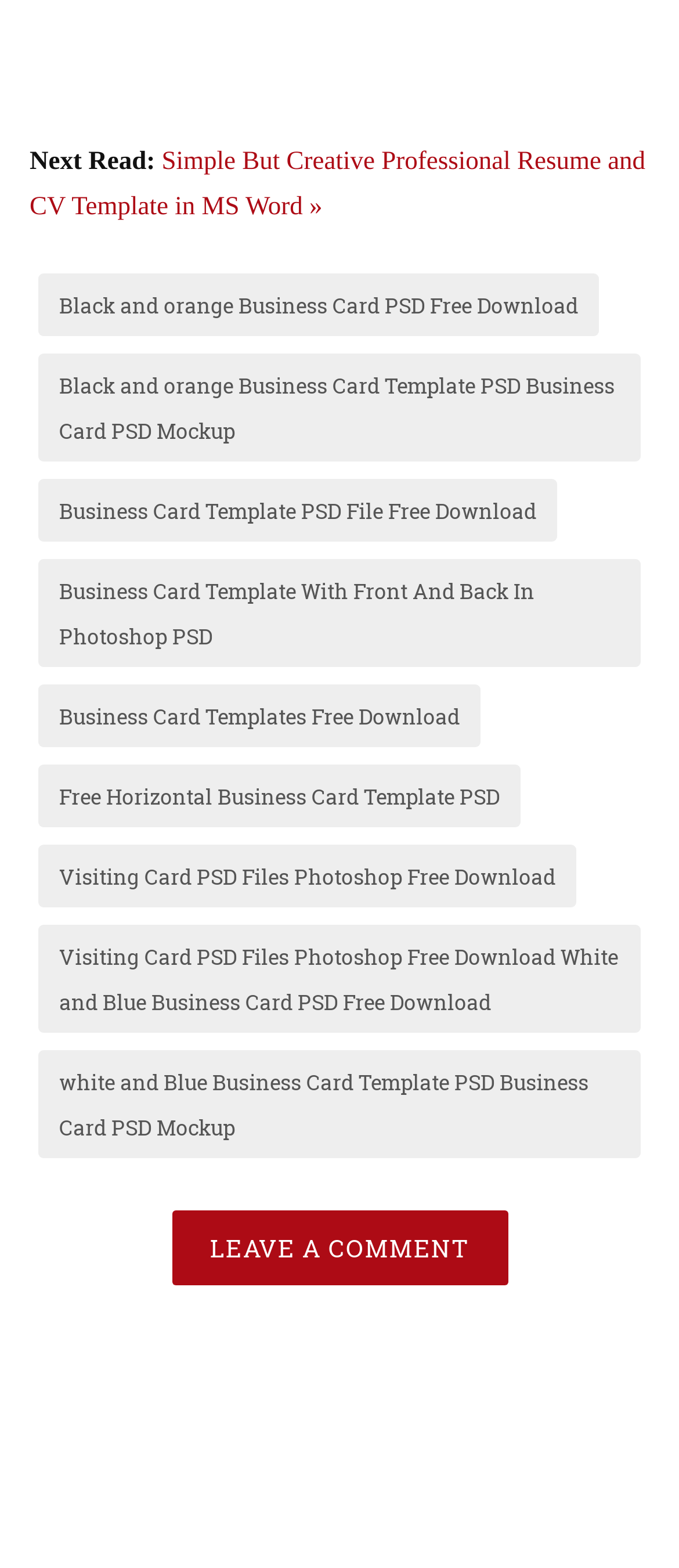Provide a brief response to the question below using one word or phrase:
What is the topic of the article above the links?

White Mock-Up Business card Design Back